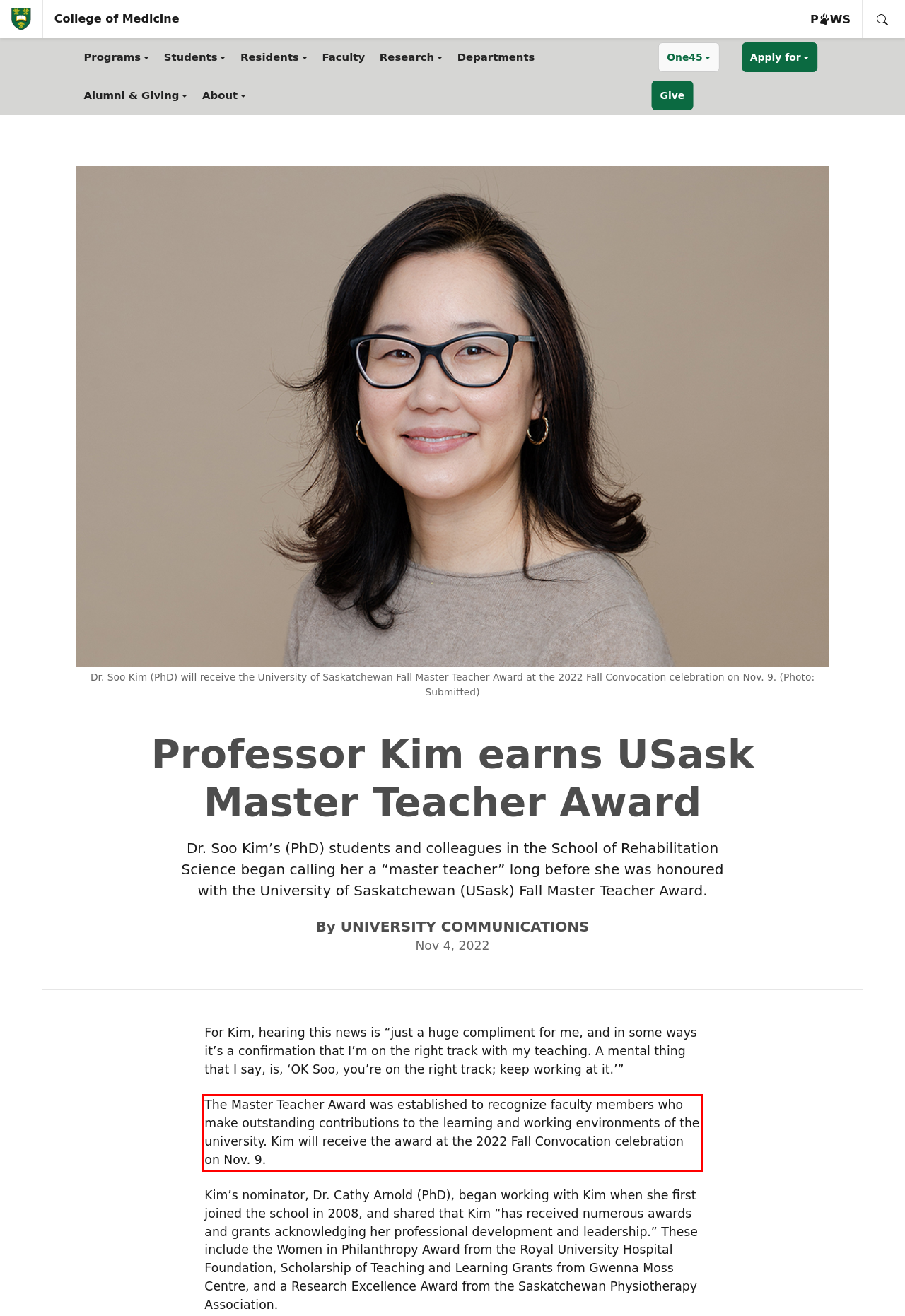Analyze the screenshot of a webpage where a red rectangle is bounding a UI element. Extract and generate the text content within this red bounding box.

The Master Teacher Award was established to recognize faculty members who make outstanding contributions to the learning and working environments of the university. Kim will receive the award at the 2022 Fall Convocation celebration on Nov. 9.